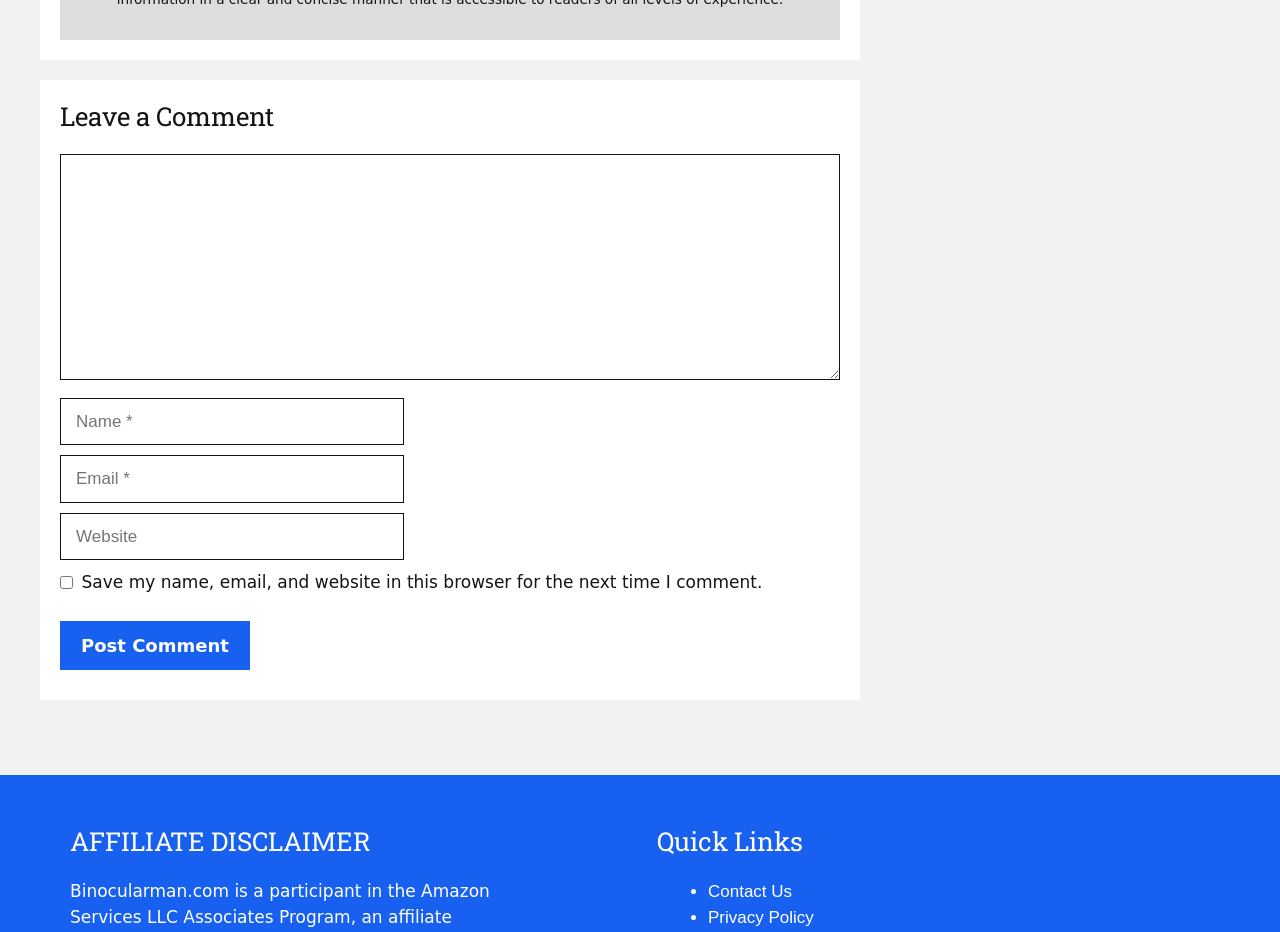What is the purpose of the checkbox?
Can you provide a detailed and comprehensive answer to the question?

The checkbox is labeled 'Save my name, email, and website in this browser for the next time I comment', indicating that it is used to save the commenter's information for future comments.